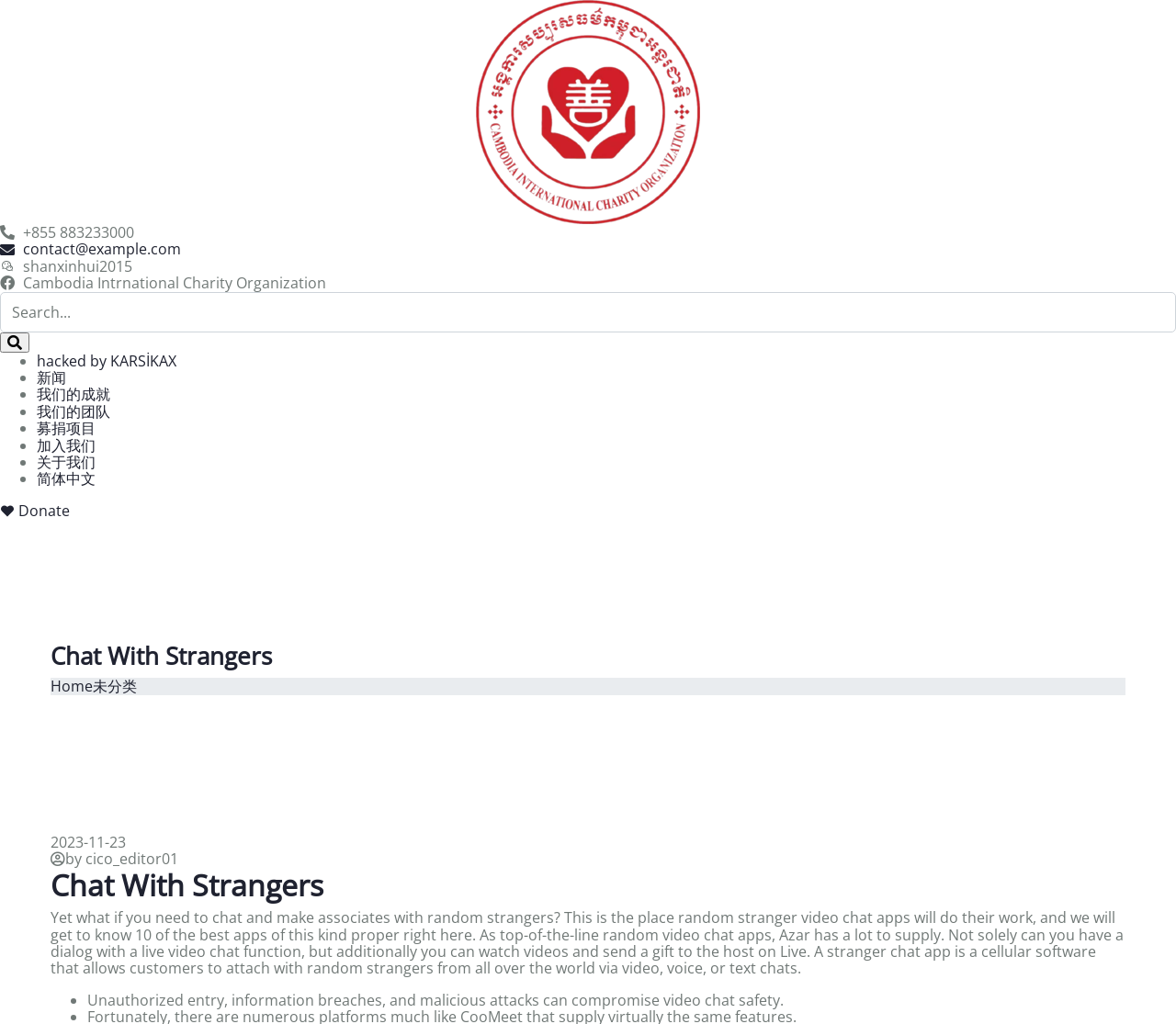Find the bounding box coordinates of the clickable element required to execute the following instruction: "Check the '我们的成就' link". Provide the coordinates as four float numbers between 0 and 1, i.e., [left, top, right, bottom].

[0.031, 0.375, 0.094, 0.395]